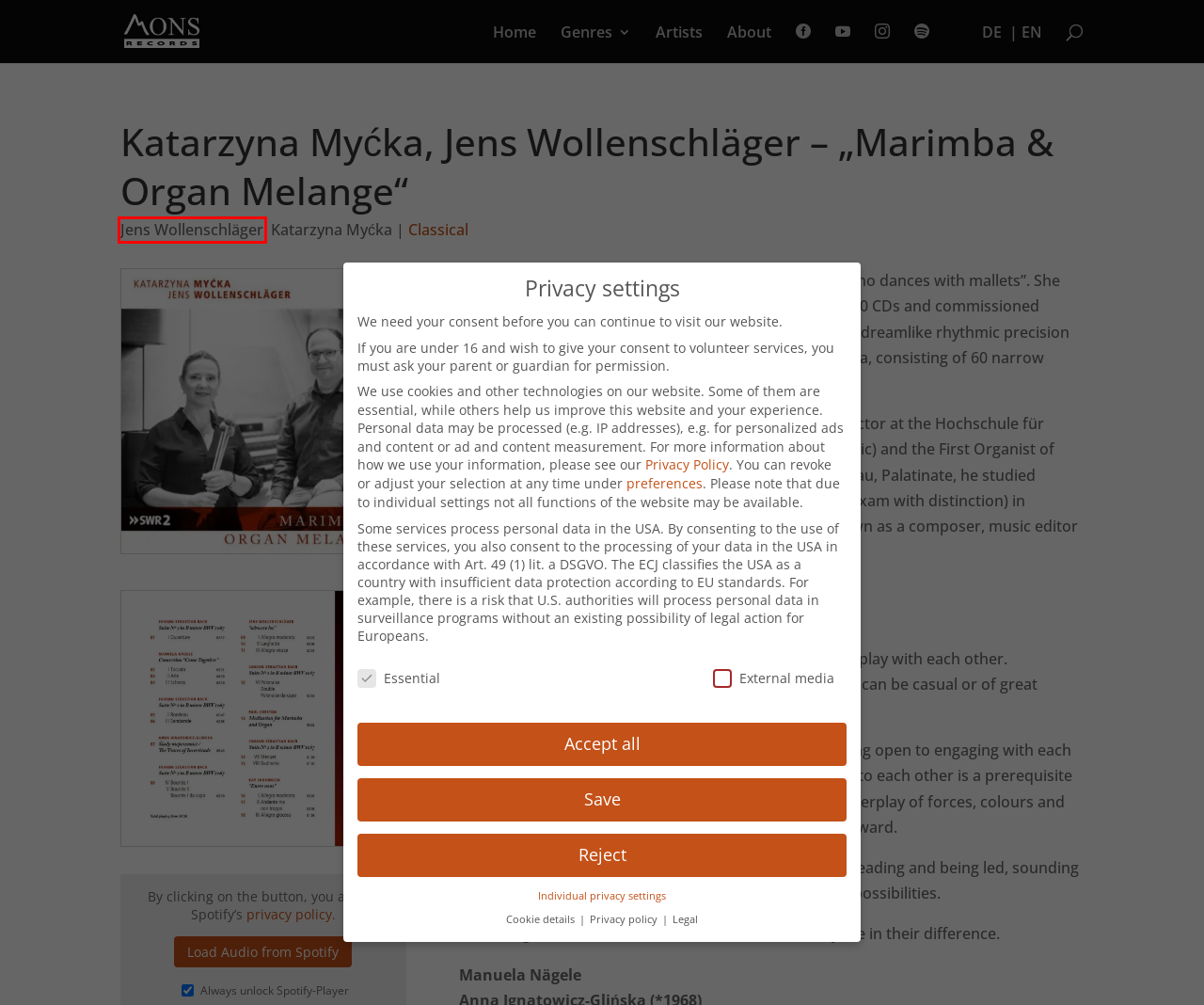You are presented with a screenshot of a webpage containing a red bounding box around an element. Determine which webpage description best describes the new webpage after clicking on the highlighted element. Here are the candidates:
A. Legal & Privacy Policy - Mons Records
B. Katarzyna Myćka Archive - Mons Records
C. Classical Archive - Mons Records
D. Jens Wollenschläger Archive - Mons Records
E. Katarzyna Myćka, Jens Wollenschläger – "Marimba & Organ Melange" - Mons Records
F. Mons Records – Finest Jazz & Classical
G. About Mons Records - Mons Records
H. Artists - Mons Records

D